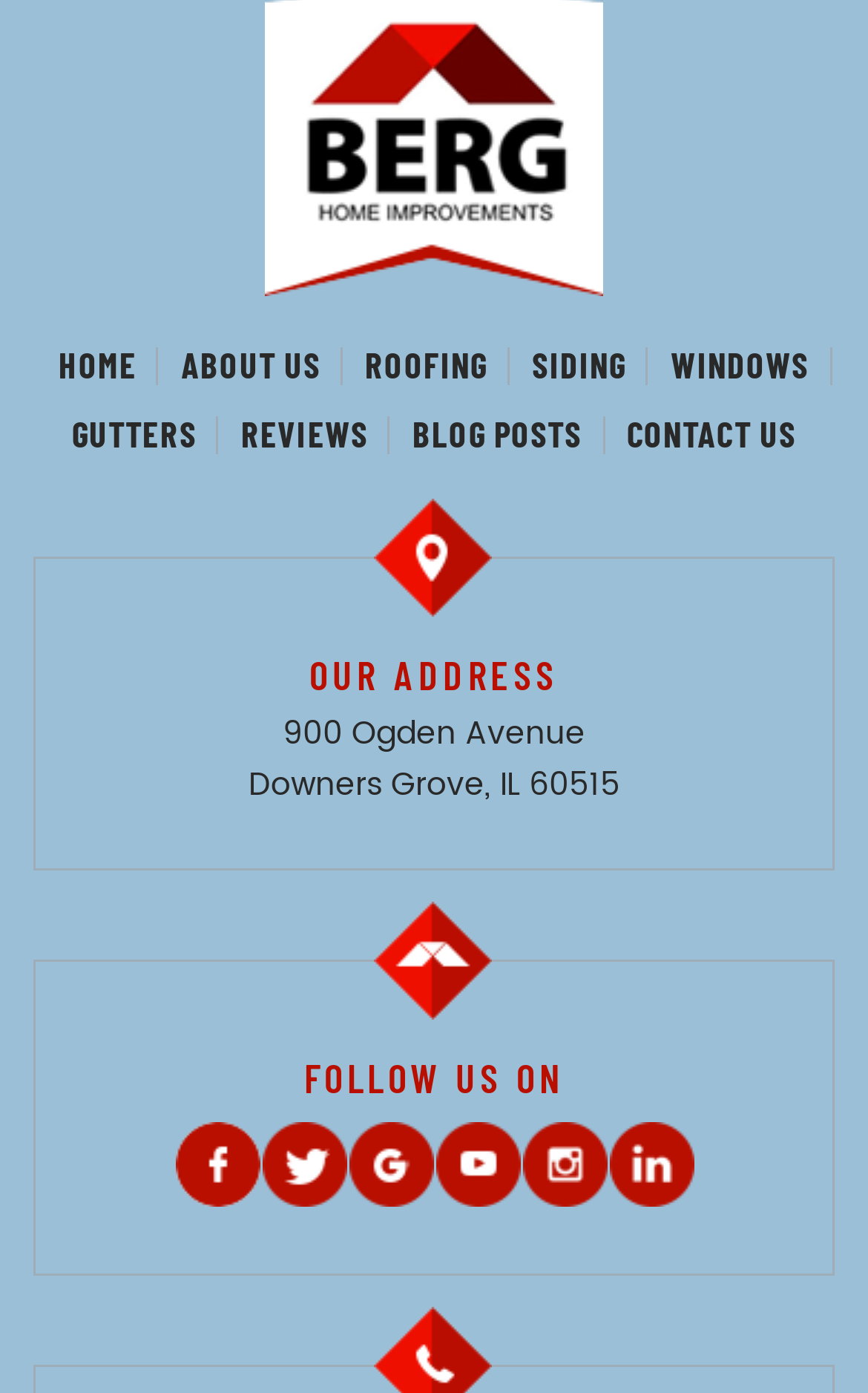Review the image closely and give a comprehensive answer to the question: How many social media platforms are listed?

I counted the number of social media links listed under the 'FOLLOW US ON' heading, which are Facebook, Twitter, Gplus, Youtube, Instagram, and LinkedIn, totaling 6 platforms.